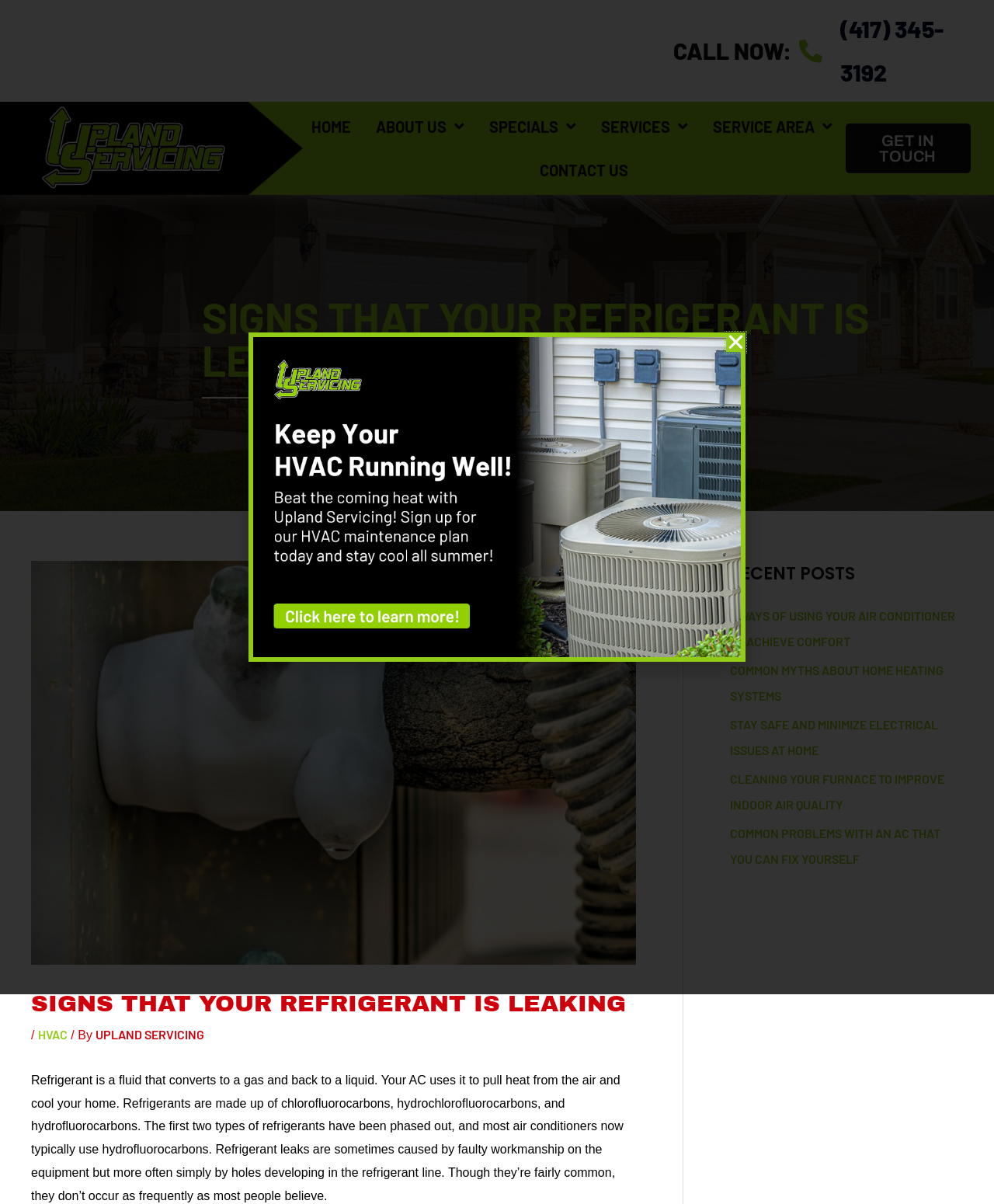Find the bounding box coordinates for the area you need to click to carry out the instruction: "Read about 'SIGNS THAT YOUR REFRIGERANT IS LEAKING'". The coordinates should be four float numbers between 0 and 1, indicated as [left, top, right, bottom].

[0.203, 0.246, 0.992, 0.317]